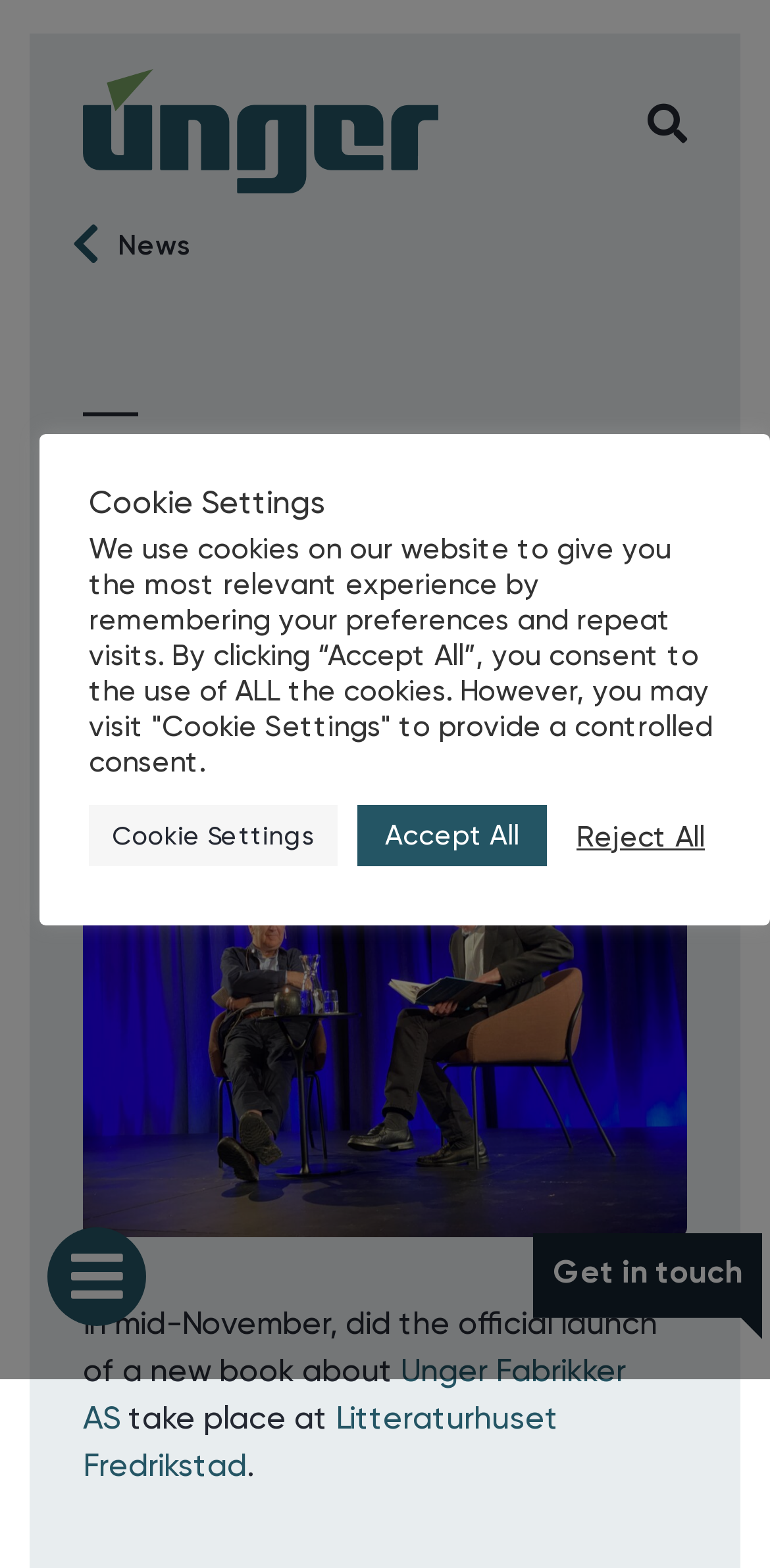Analyze the image and answer the question with as much detail as possible: 
How many links are present in the webpage header?

I analyzed the webpage structure and found two links in the header section, one with an empty text and another with the text 'News'.